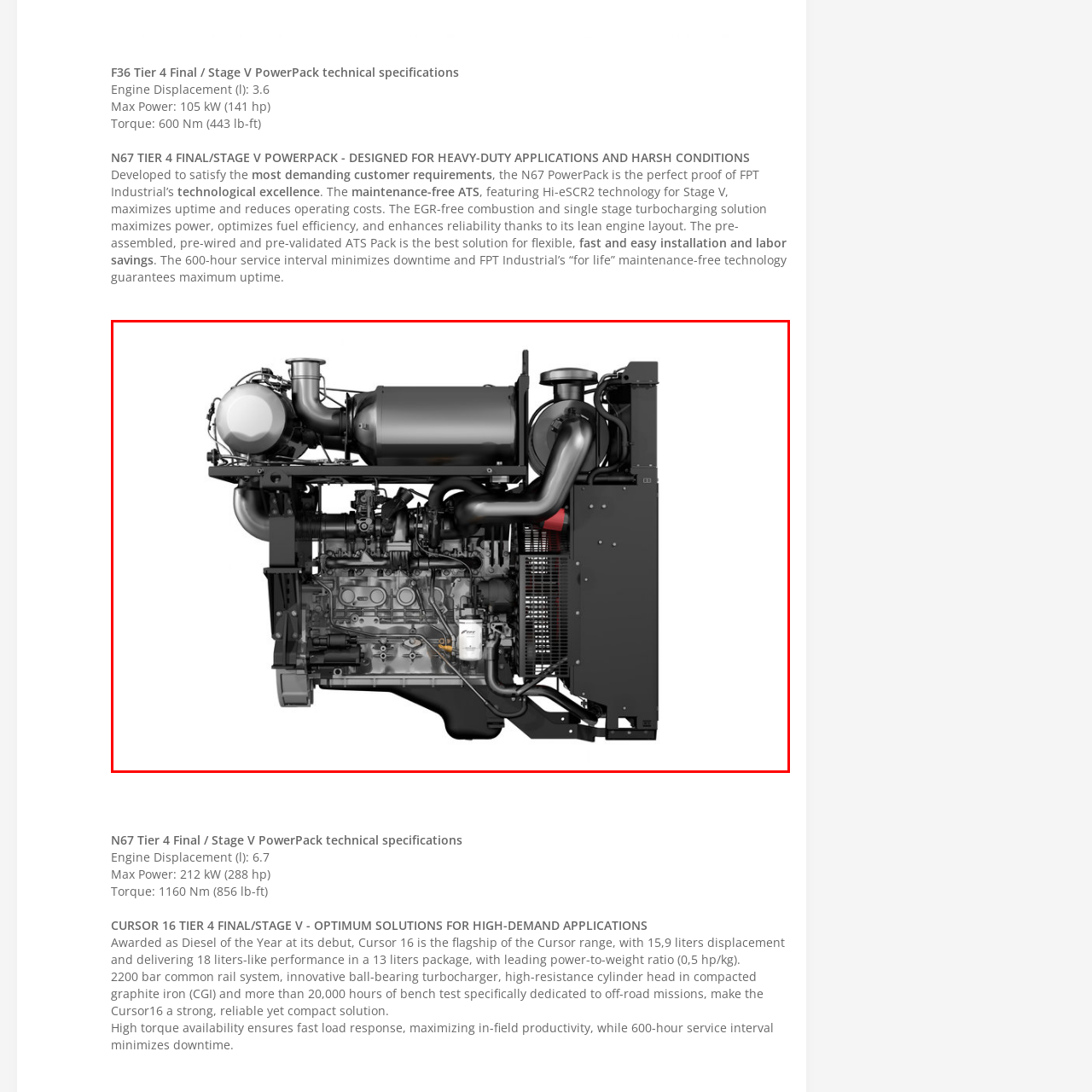Generate a comprehensive caption for the picture highlighted by the red outline.

The image showcases the N67 Tier 4 Final / Stage V PowerPack, a high-performance engine engineered by FPT Industrial for heavy-duty applications. Designed to meet demanding customer requirements, this engine features an impressive displacement of 3.6 liters, delivering a maximum power output of 105 kW (141 hp) and a robust torque of 600 Nm (443 lb-ft). 

The PowerPack incorporates advanced technologies such as Hi-eSCR2 technology, optimizing efficiency and reliability while minimizing emissions. Its EGR-free combustion system and single-stage turbocharging enhance overall performance, ensuring better power delivery and fuel efficiency. This model is designed for easy installation with pre-assembled components that save time and labor during setup. Additionally, the maintenance-free design promises extended service intervals, significantly reducing downtime and operational costs, making it an ideal solution for construction equipment and other demanding environments.